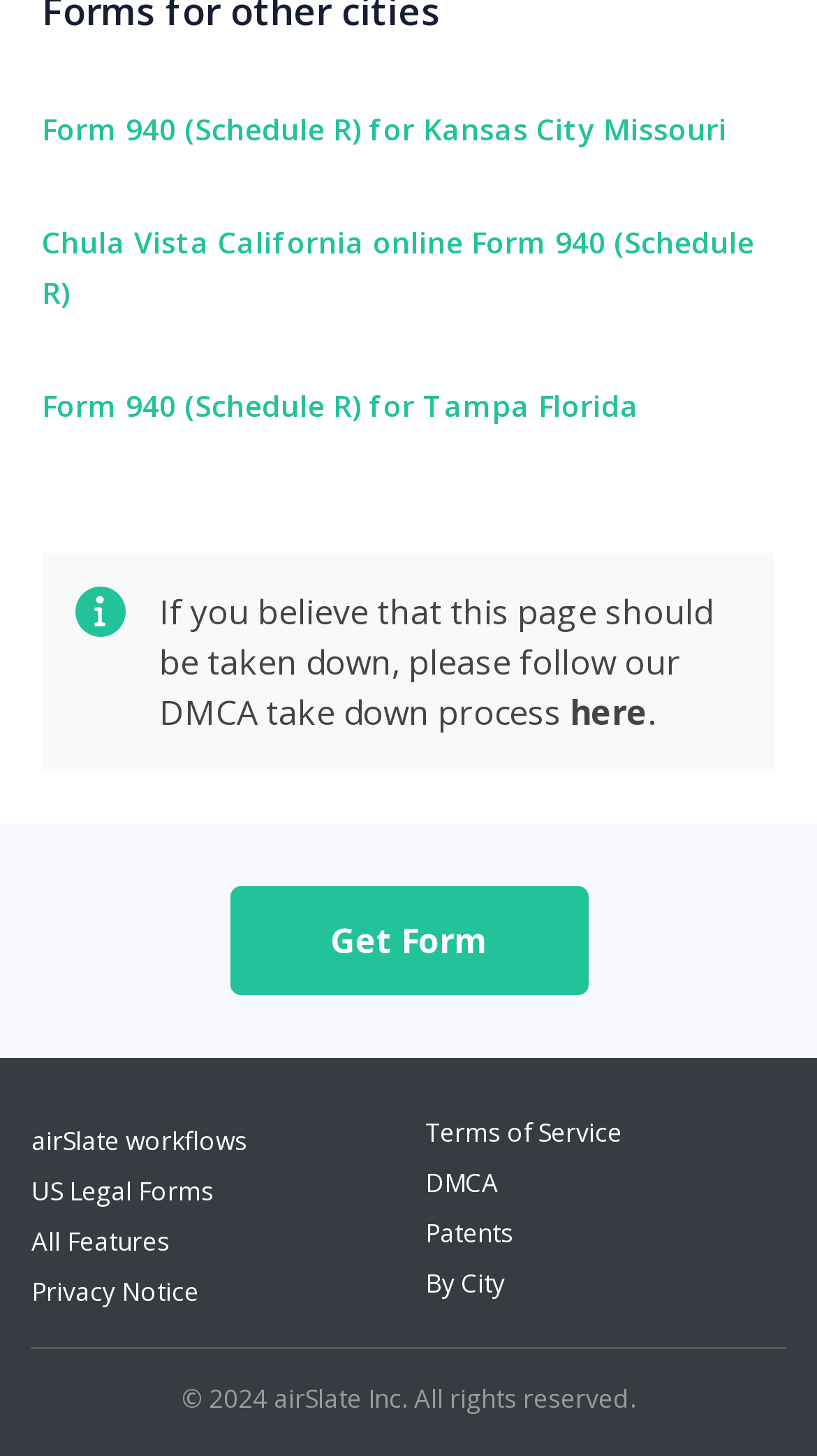What is the copyright year of airSlate Inc.?
Kindly answer the question with as much detail as you can.

The copyright information is provided at the bottom of the webpage, which states '© 2024 airSlate Inc. All rights reserved.'.